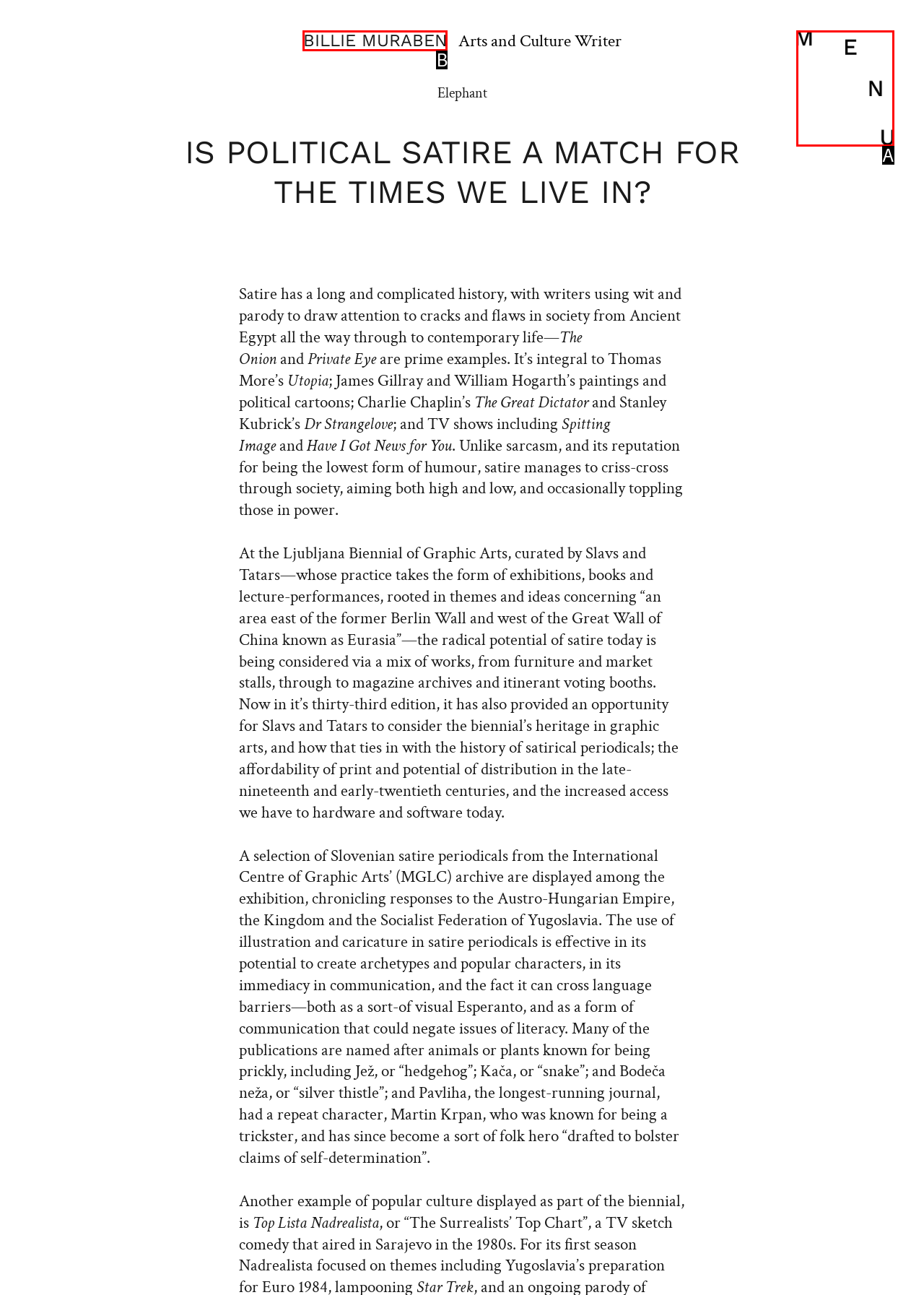Which UI element matches this description: BILLIE MURABEN?
Reply with the letter of the correct option directly.

B